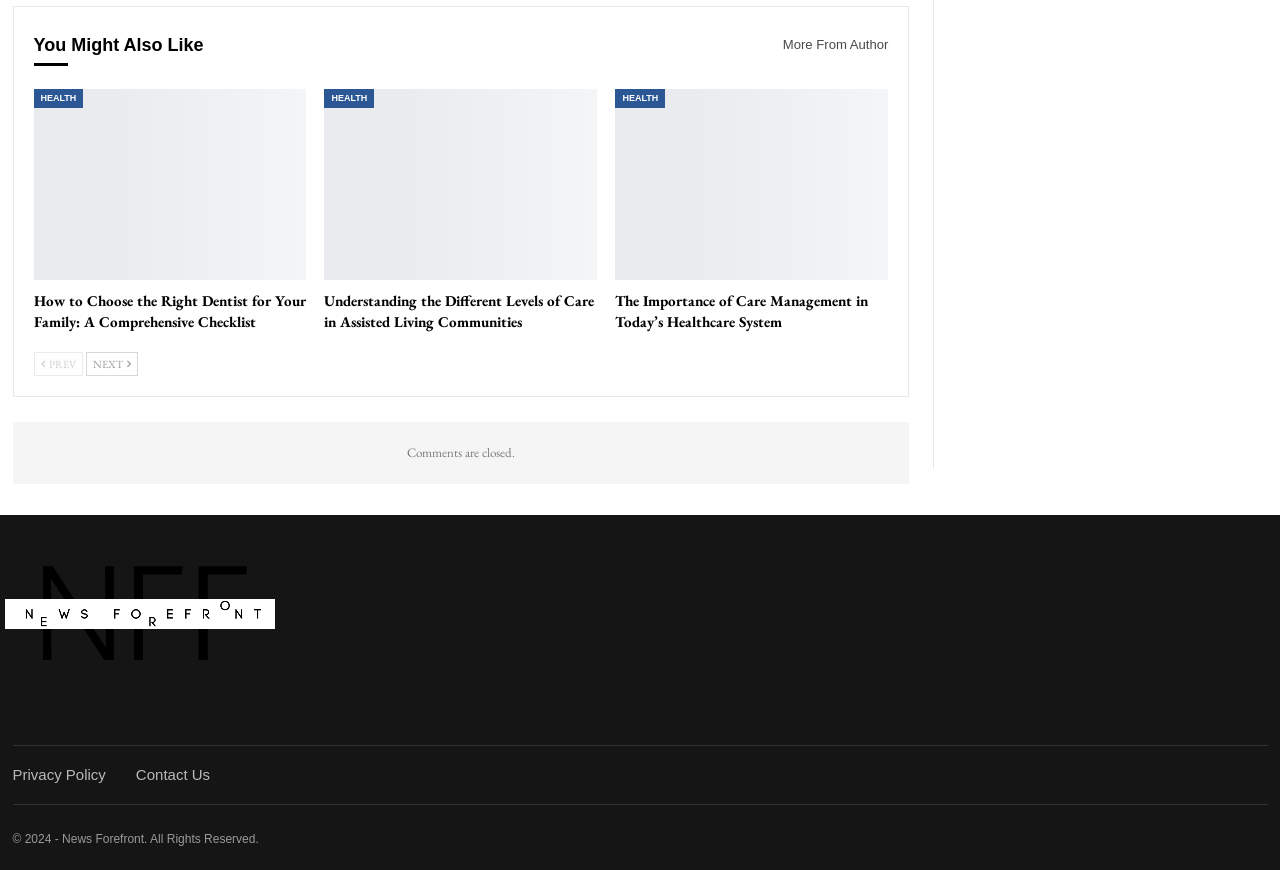Provide the bounding box coordinates of the section that needs to be clicked to accomplish the following instruction: "view 'Privacy Policy'."

[0.01, 0.881, 0.083, 0.9]